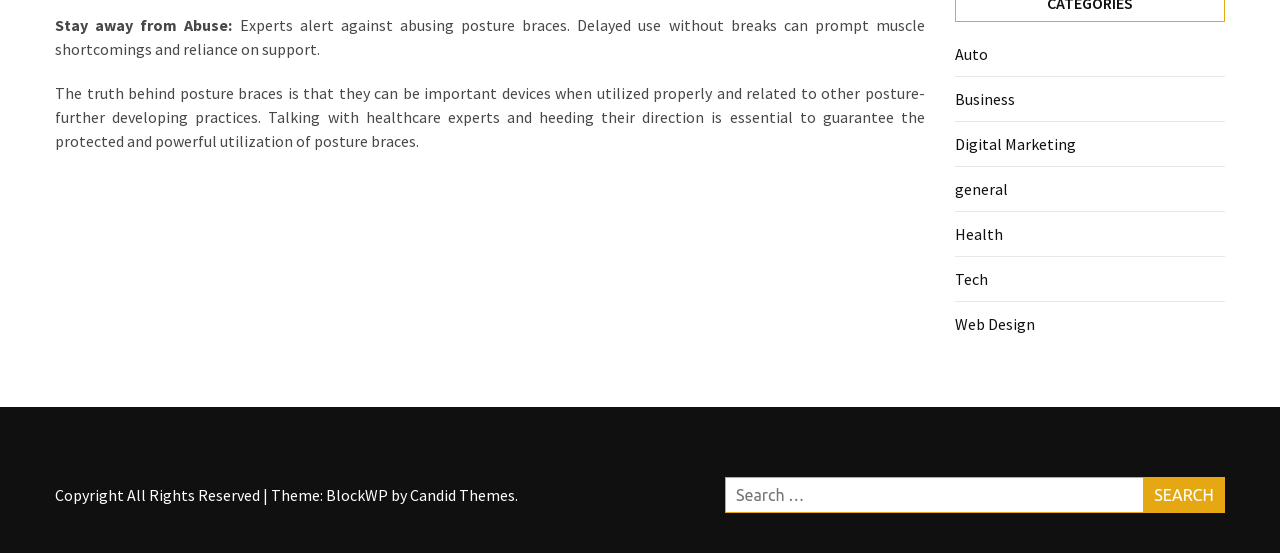Identify the bounding box coordinates of the region I need to click to complete this instruction: "Visit the general category".

[0.0, 0.956, 0.041, 0.993]